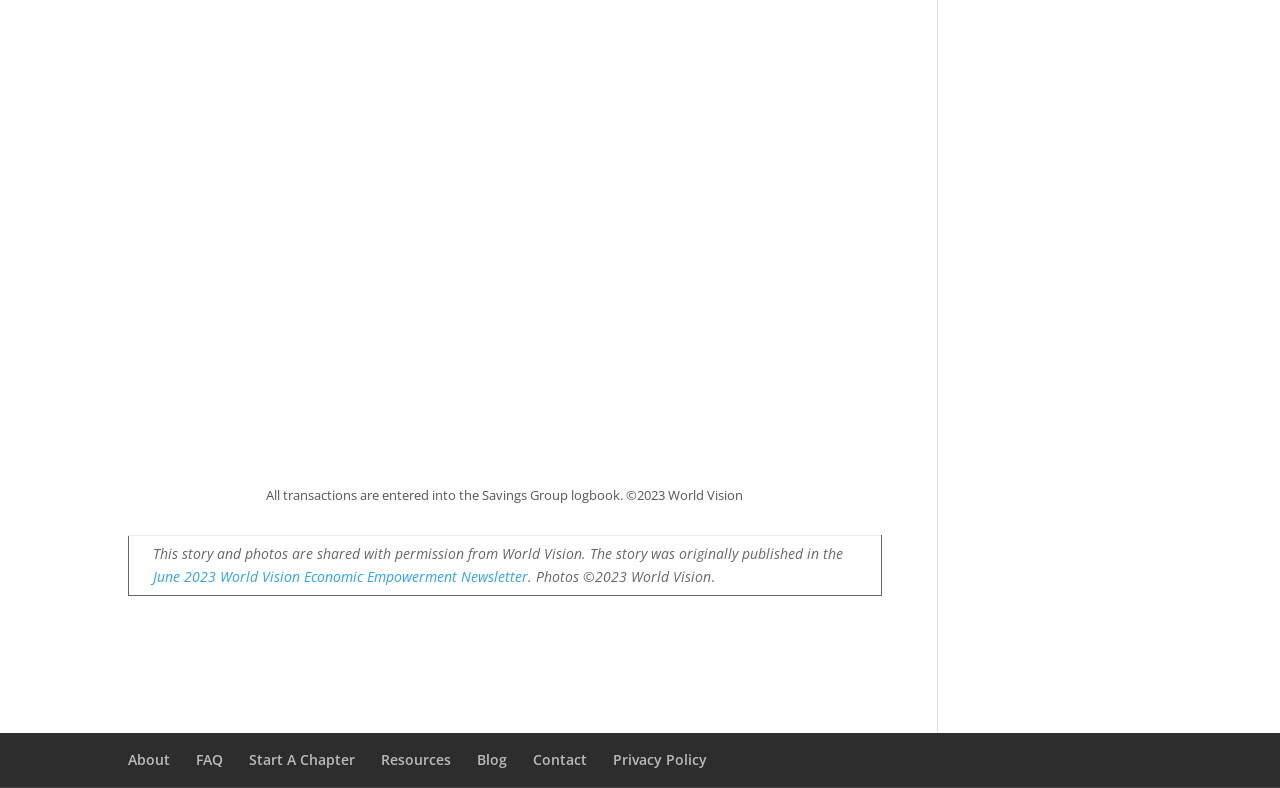Please identify the bounding box coordinates of the element's region that needs to be clicked to fulfill the following instruction: "Learn about the organization". The bounding box coordinates should consist of four float numbers between 0 and 1, i.e., [left, top, right, bottom].

[0.1, 0.952, 0.133, 0.976]